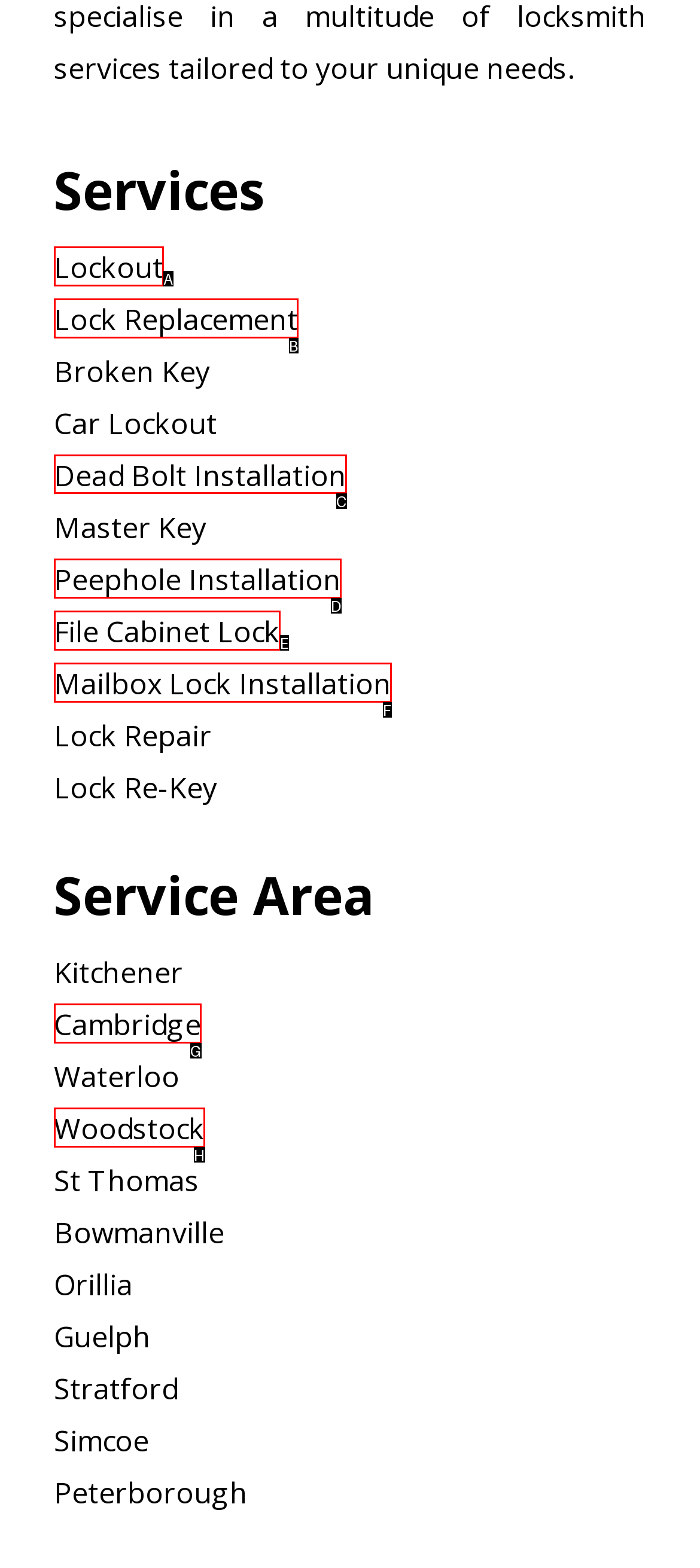Tell me which UI element to click to fulfill the given task: Get information on Dead Bolt Installation. Respond with the letter of the correct option directly.

C